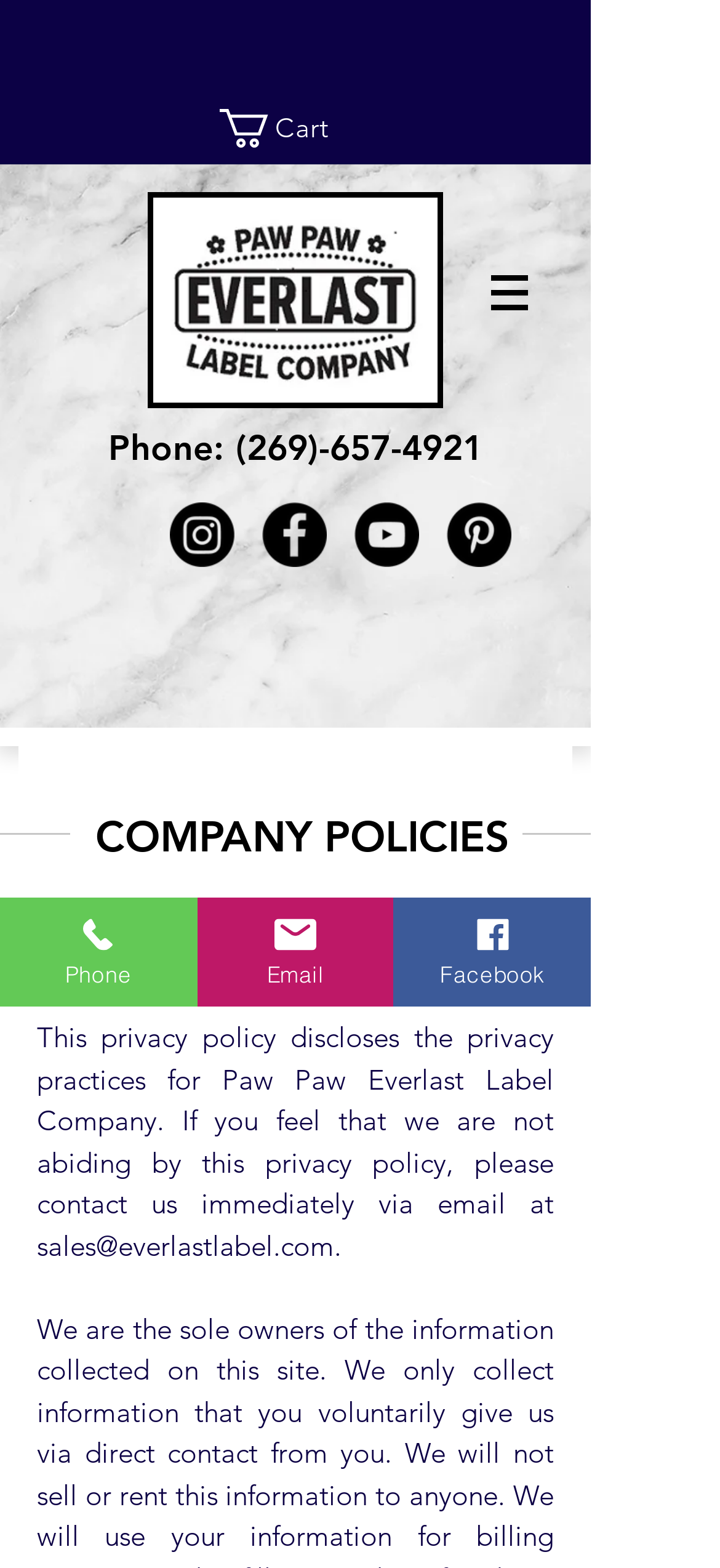Please find the bounding box coordinates of the section that needs to be clicked to achieve this instruction: "Read the Privacy Policy".

[0.051, 0.595, 0.769, 0.622]